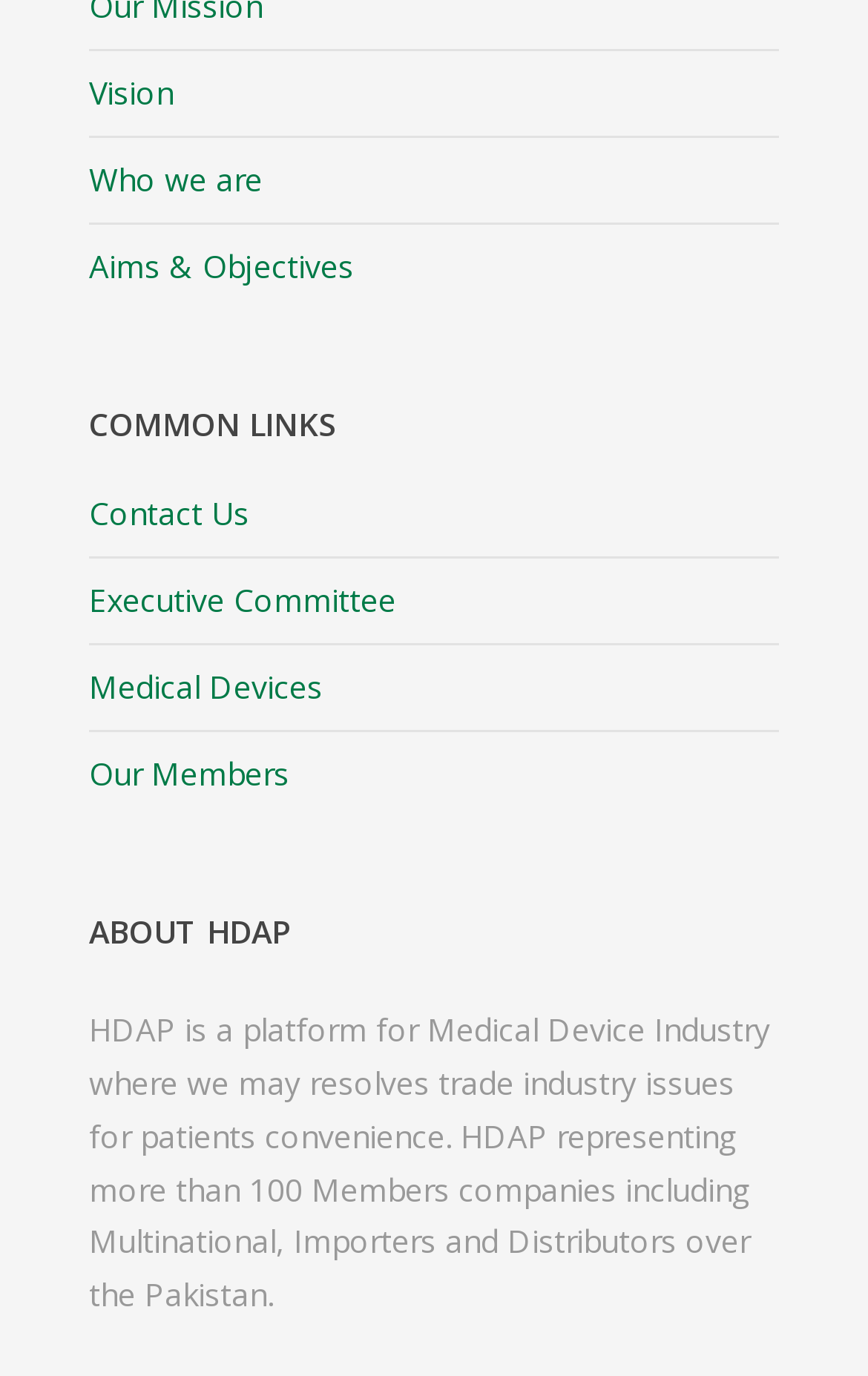Respond with a single word or phrase to the following question:
What is the main objective of HDAP?

Patients' convenience